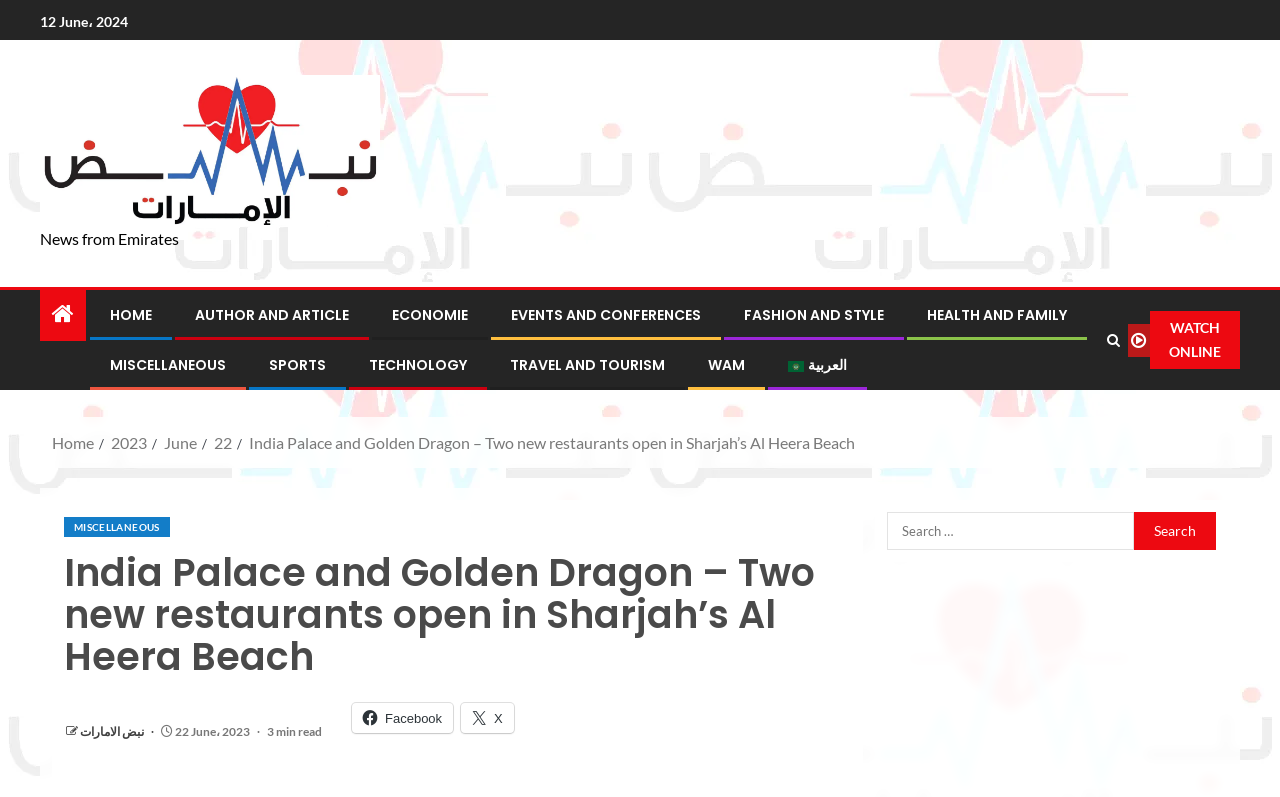Show the bounding box coordinates for the HTML element as described: "technology".

[0.288, 0.446, 0.365, 0.471]